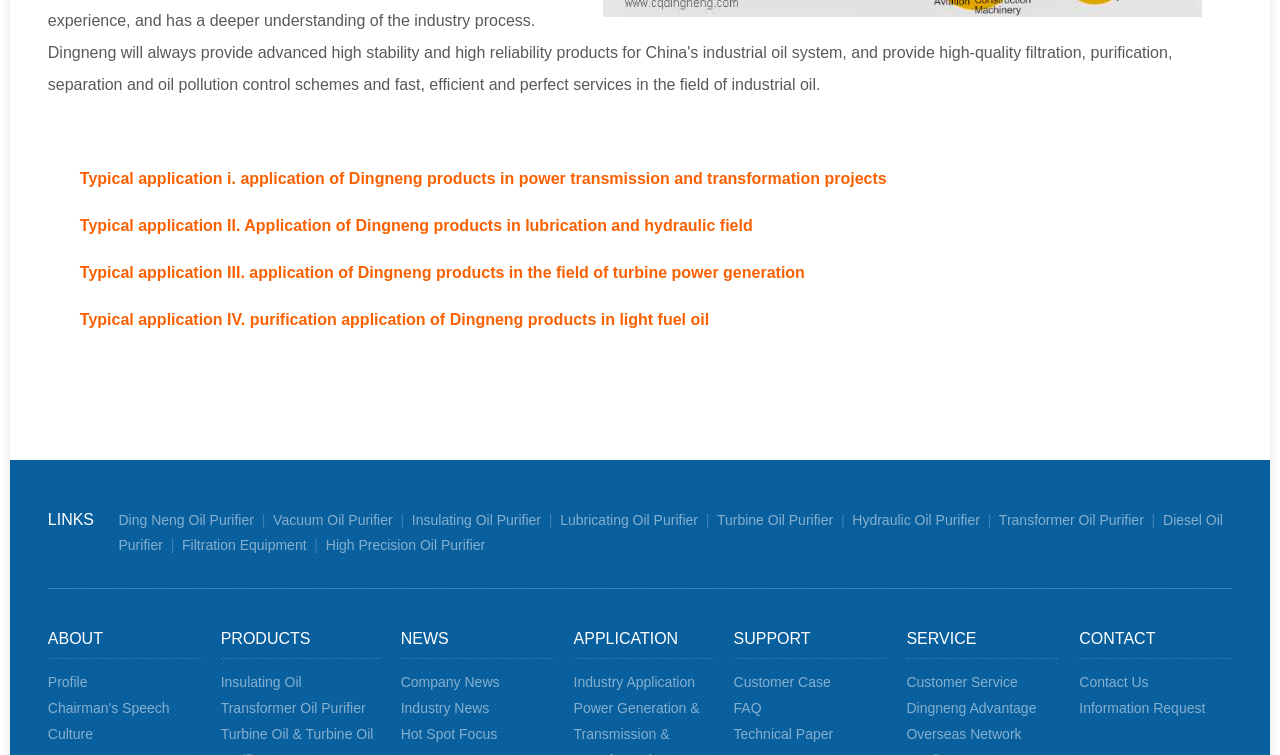Please specify the coordinates of the bounding box for the element that should be clicked to carry out this instruction: "View typical application of Dingneng products in power transmission and transformation projects". The coordinates must be four float numbers between 0 and 1, formatted as [left, top, right, bottom].

[0.062, 0.225, 0.693, 0.248]